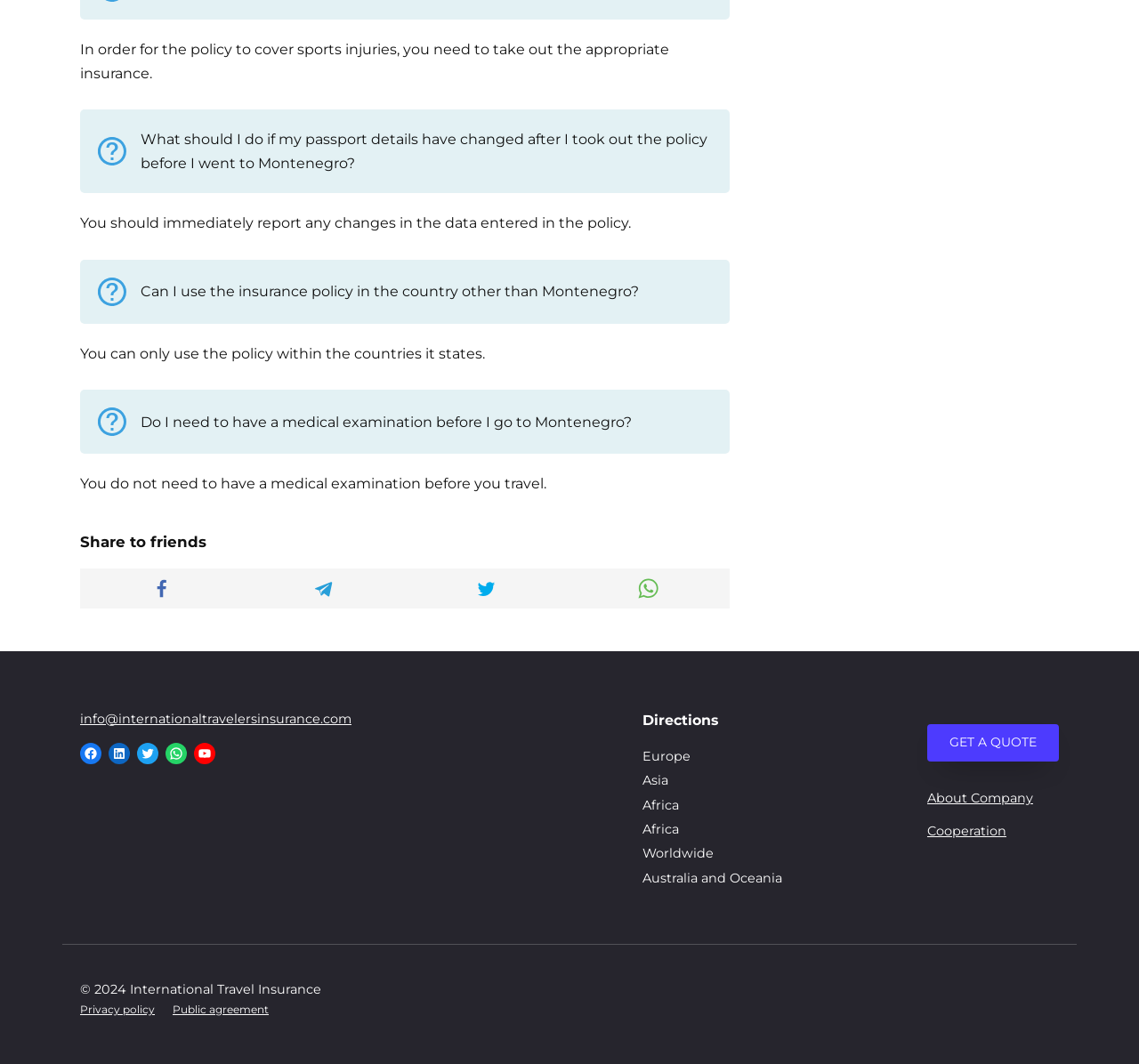Identify the bounding box of the UI element described as follows: "info@internationaltravelersinsurance.com". Provide the coordinates as four float numbers in the range of 0 to 1 [left, top, right, bottom].

[0.07, 0.668, 0.309, 0.683]